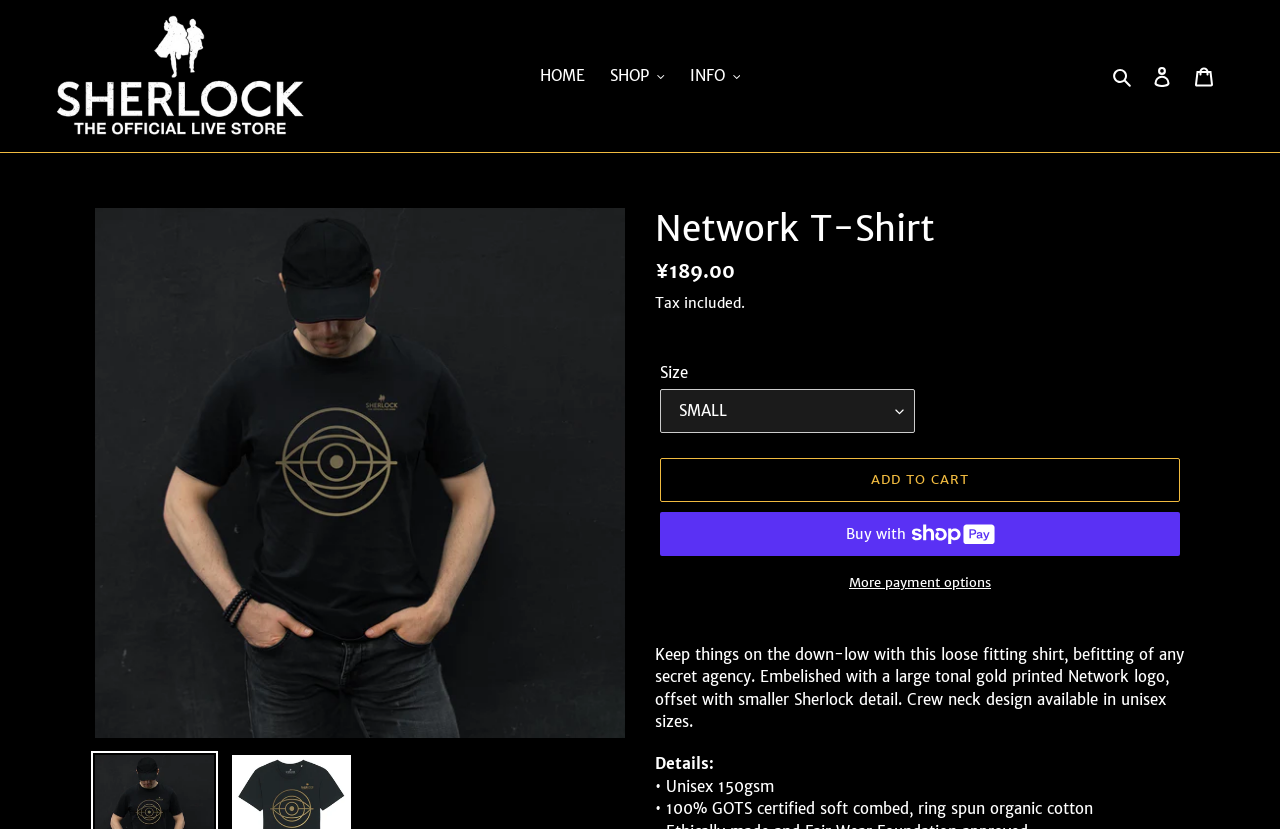Extract the bounding box coordinates for the UI element described by the text: "name="Name"". The coordinates should be in the form of [left, top, right, bottom] with values between 0 and 1.

None